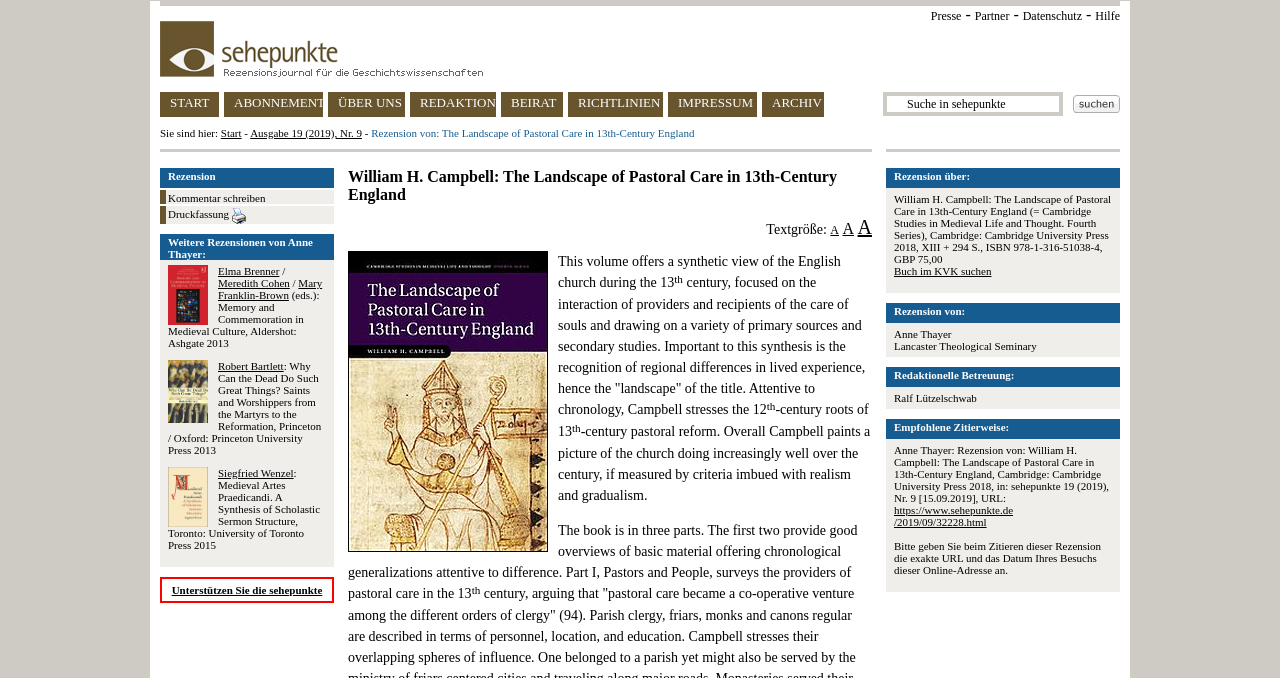Utilize the details in the image to thoroughly answer the following question: Who is the author of the book?

I found the author's name by looking at the text 'William H. Campbell: The Landscape of Pastoral Care in 13th-Century England' and extracting the author's name from it.